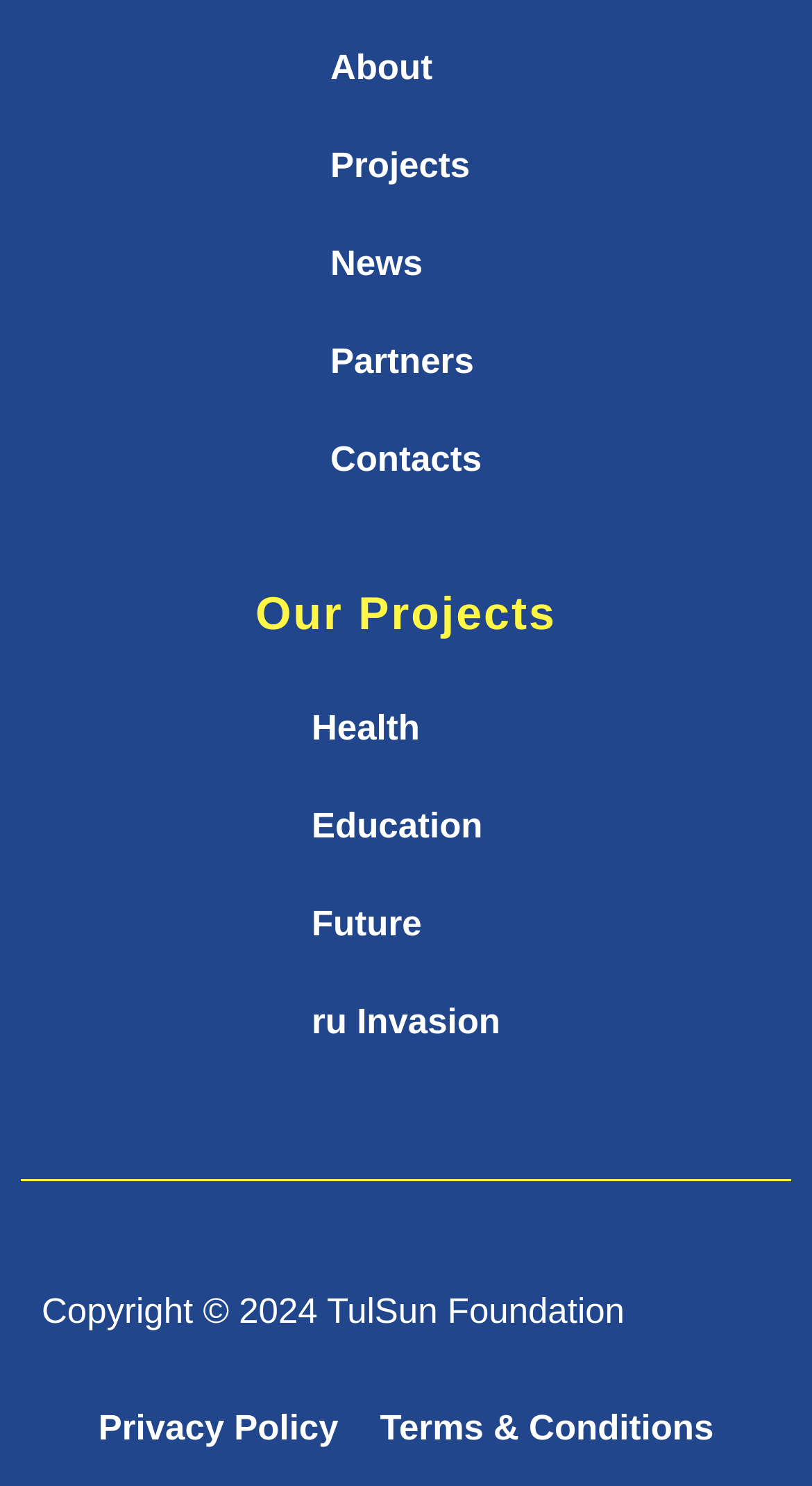Can you find the bounding box coordinates for the element to click on to achieve the instruction: "read news"?

[0.407, 0.145, 0.593, 0.211]